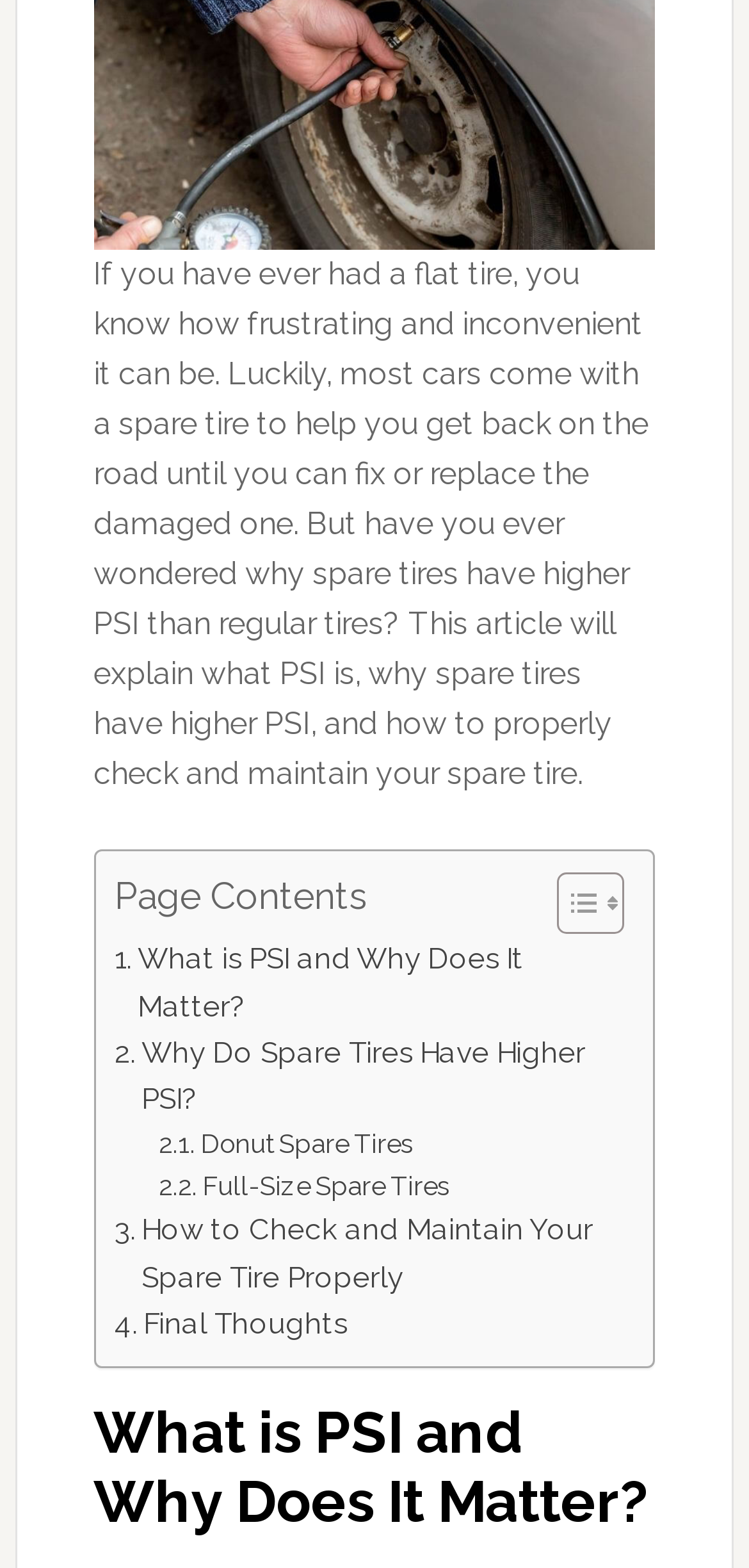Provide the bounding box for the UI element matching this description: "Toggle".

[0.706, 0.556, 0.821, 0.597]